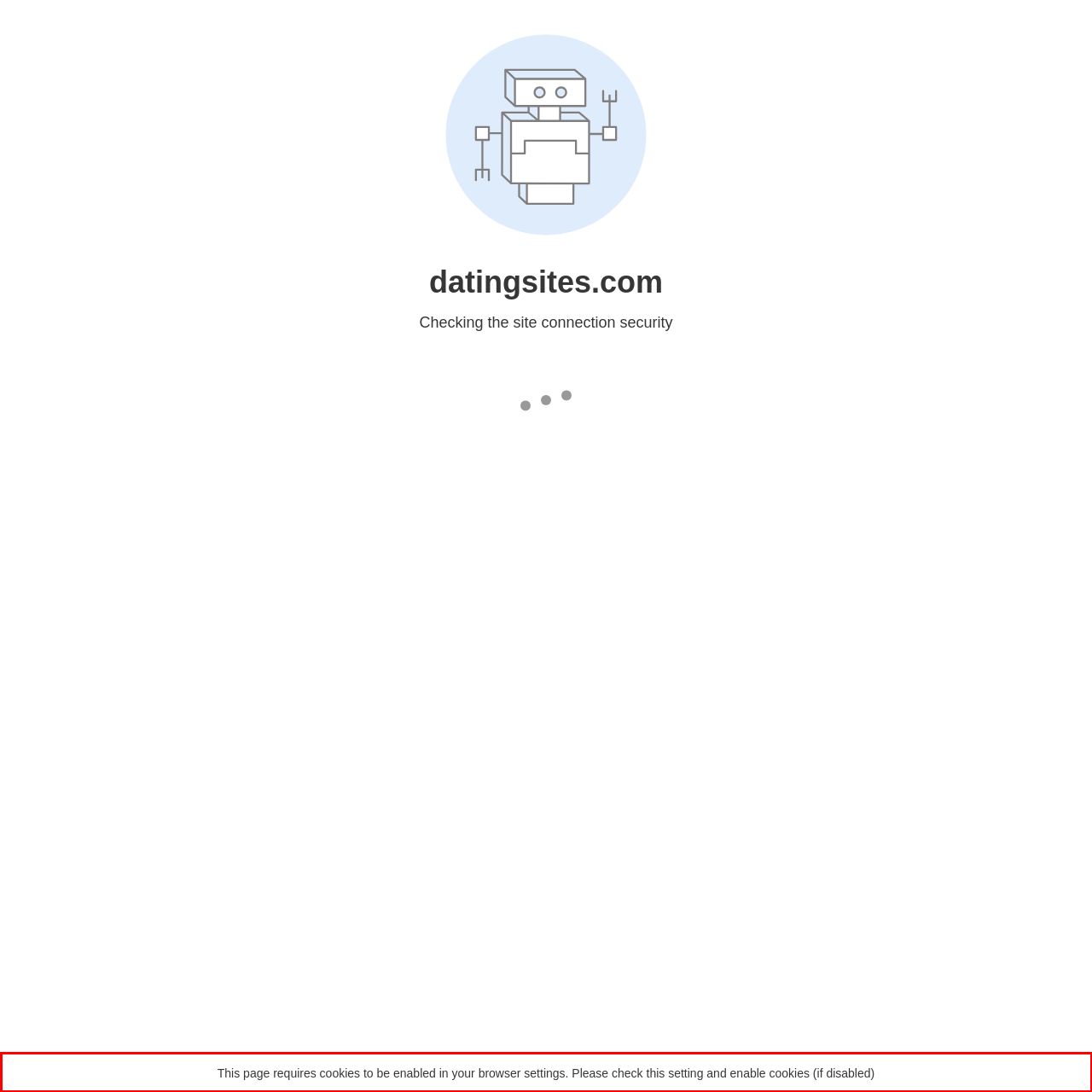With the provided screenshot of a webpage, locate the red bounding box and perform OCR to extract the text content inside it.

This page requires cookies to be enabled in your browser settings. Please check this setting and enable cookies (if disabled)